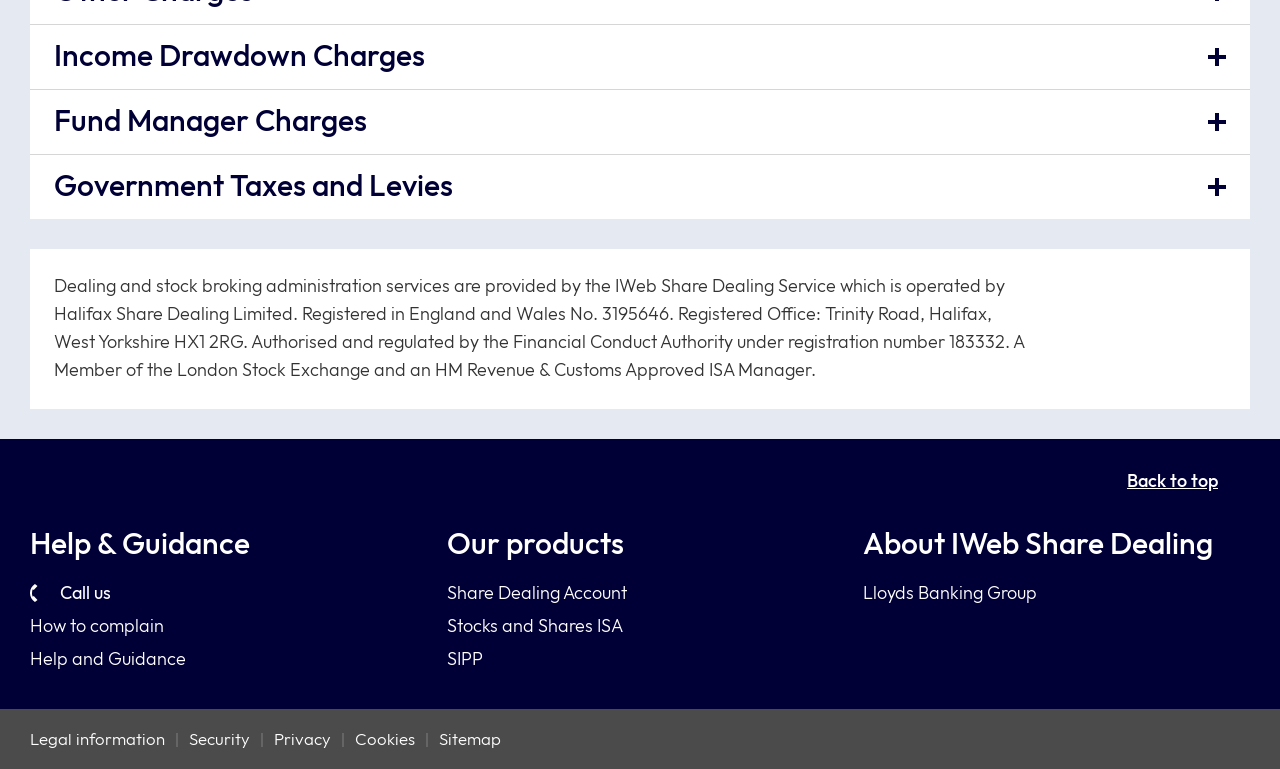Use a single word or phrase to answer the question: What is the name of the group that Lloyds Banking Group is part of?

Not mentioned